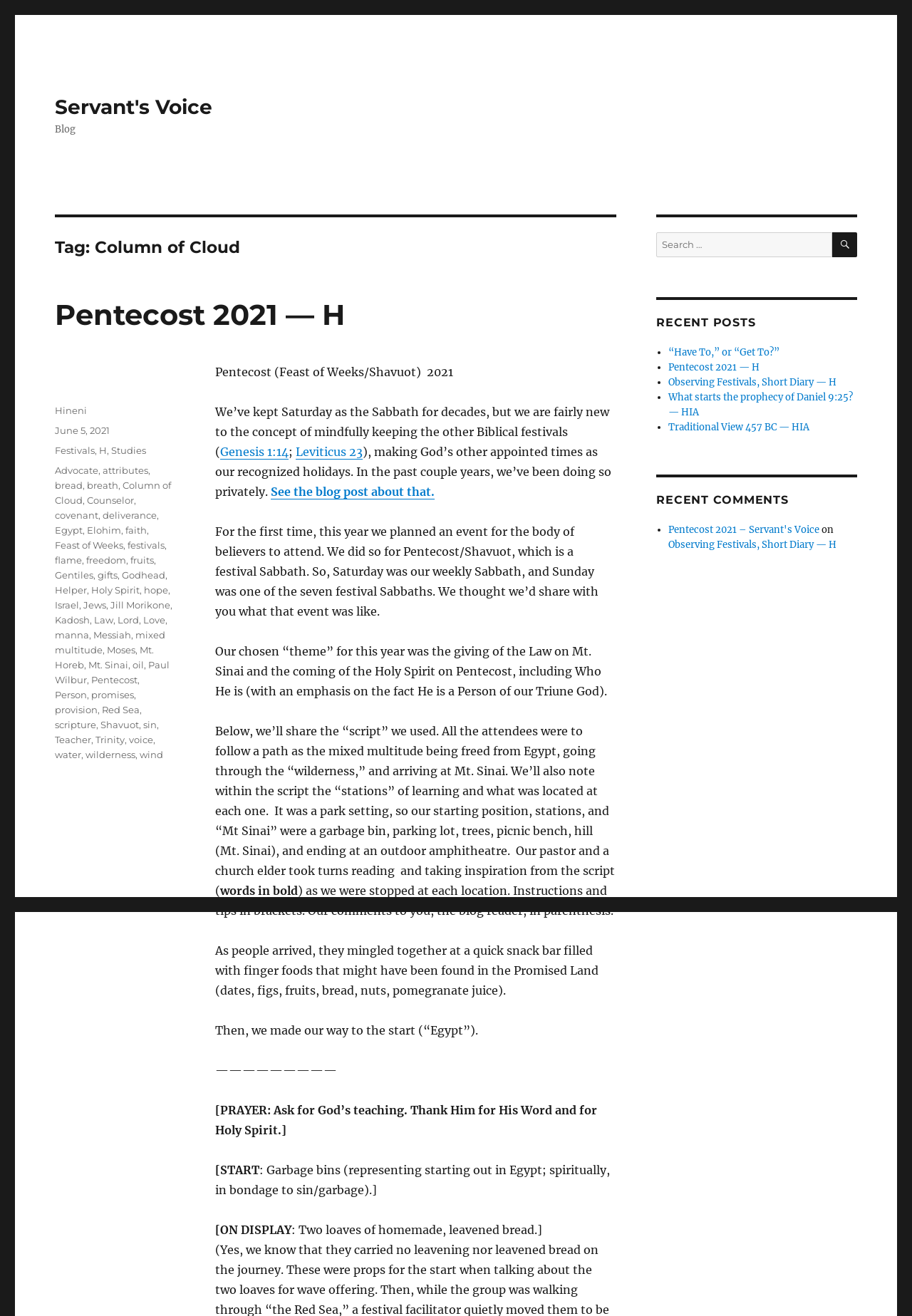Identify the bounding box coordinates of the part that should be clicked to carry out this instruction: "Click the 'Servant's Voice' link".

[0.06, 0.072, 0.233, 0.09]